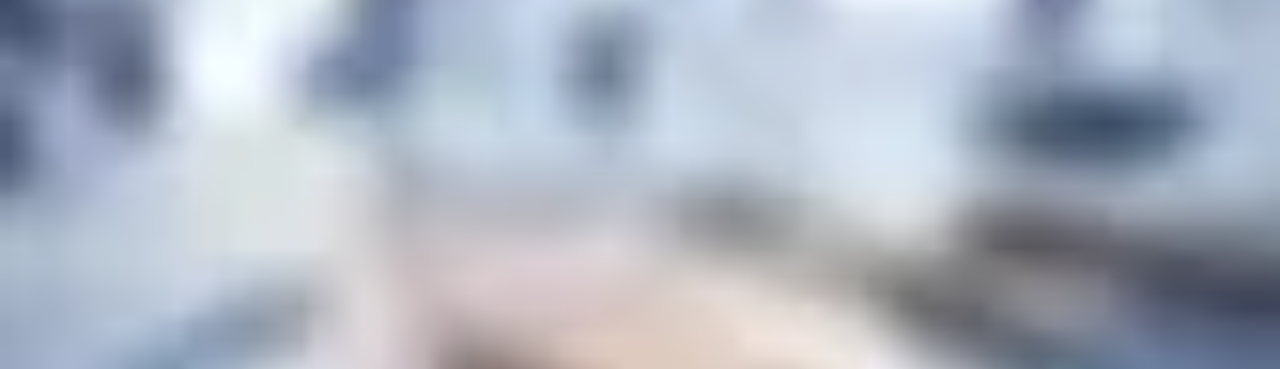Respond to the following question with a brief word or phrase:
Is the background of the image blurred?

Yes